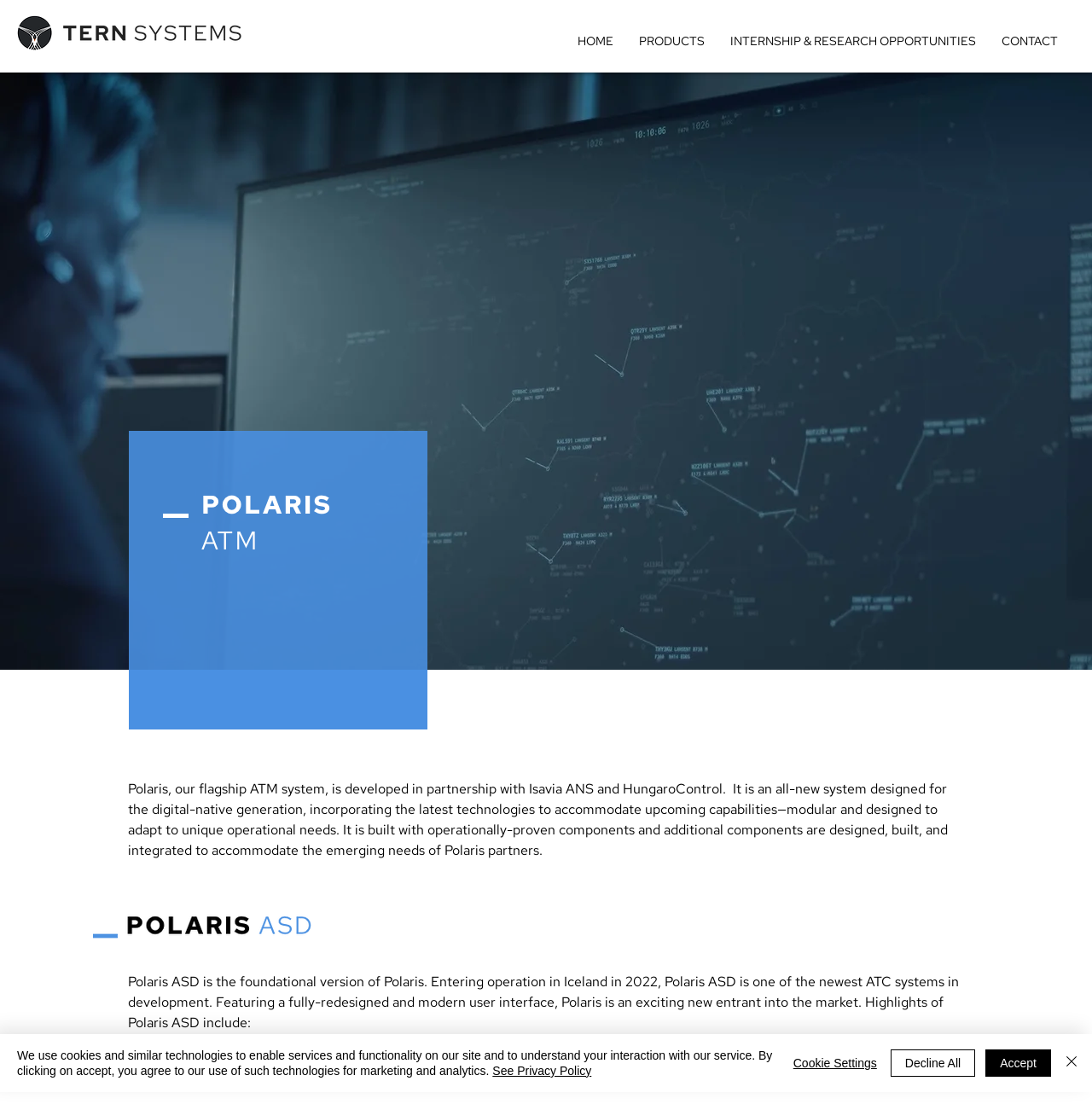Examine the image carefully and respond to the question with a detailed answer: 
What is the resolution of the maps in Polaris ASD?

The text description of the webpage mentions that Polaris ASD features 'Native 4K resolution and 3D-accelerated Maps', which indicates that the resolution of the maps is 4K.